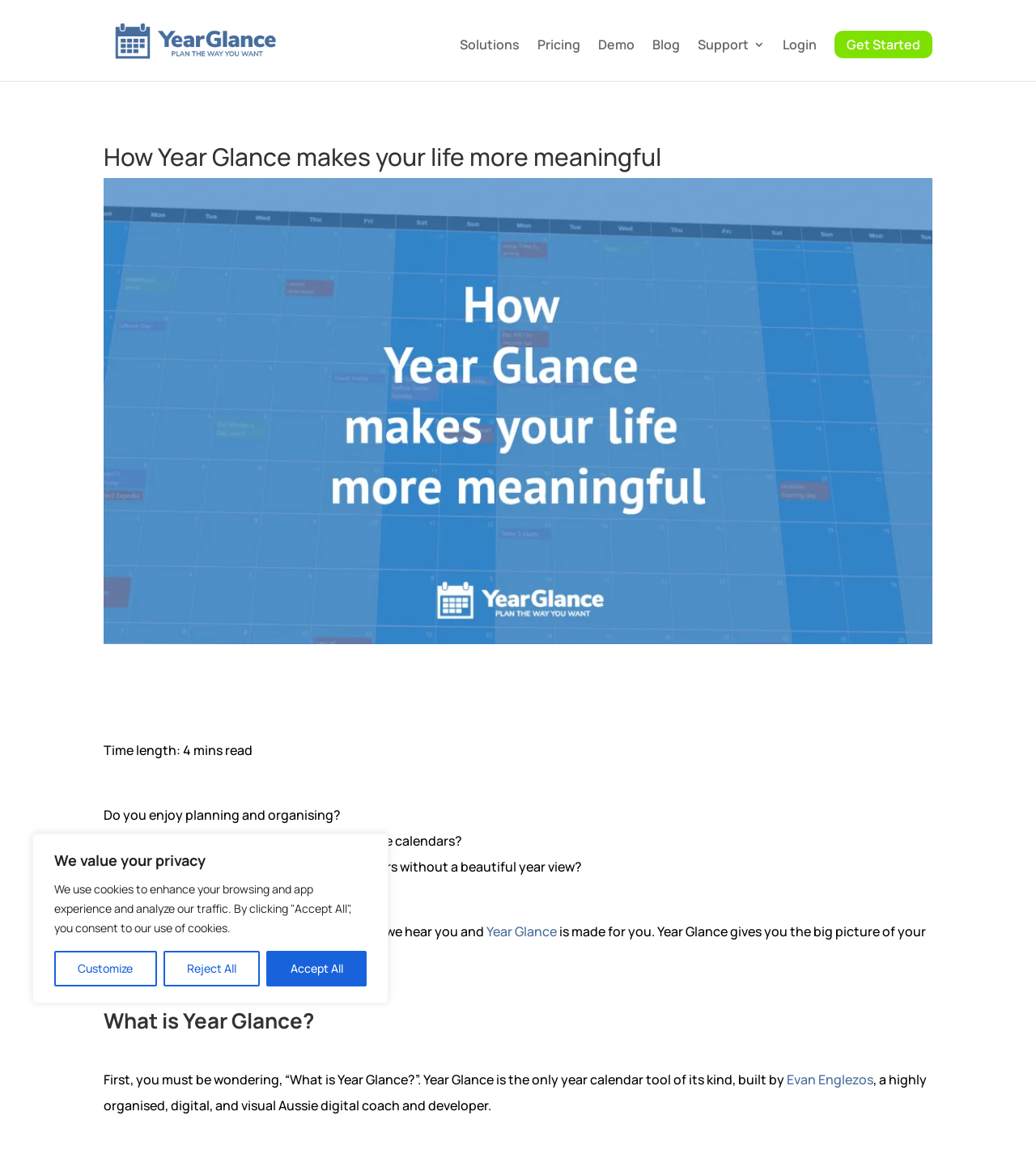Using the format (top-left x, top-left y, bottom-right x, bottom-right y), provide the bounding box coordinates for the described UI element. All values should be floating point numbers between 0 and 1: Login

[0.755, 0.034, 0.788, 0.07]